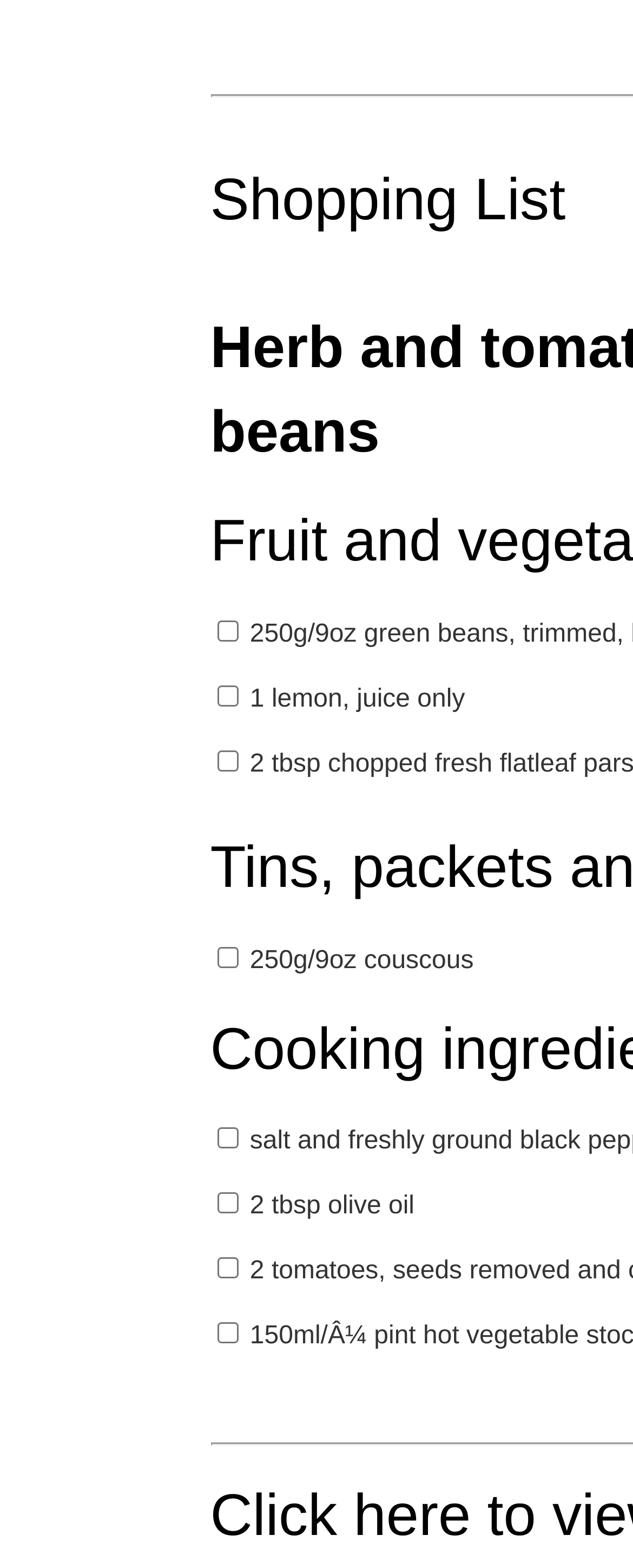Given the element description parent_node: 250g/9oz couscous, predict the bounding box coordinates for the UI element in the webpage screenshot. The format should be (top-left x, top-left y, bottom-right x, bottom-right y), and the values should be between 0 and 1.

[0.342, 0.604, 0.376, 0.617]